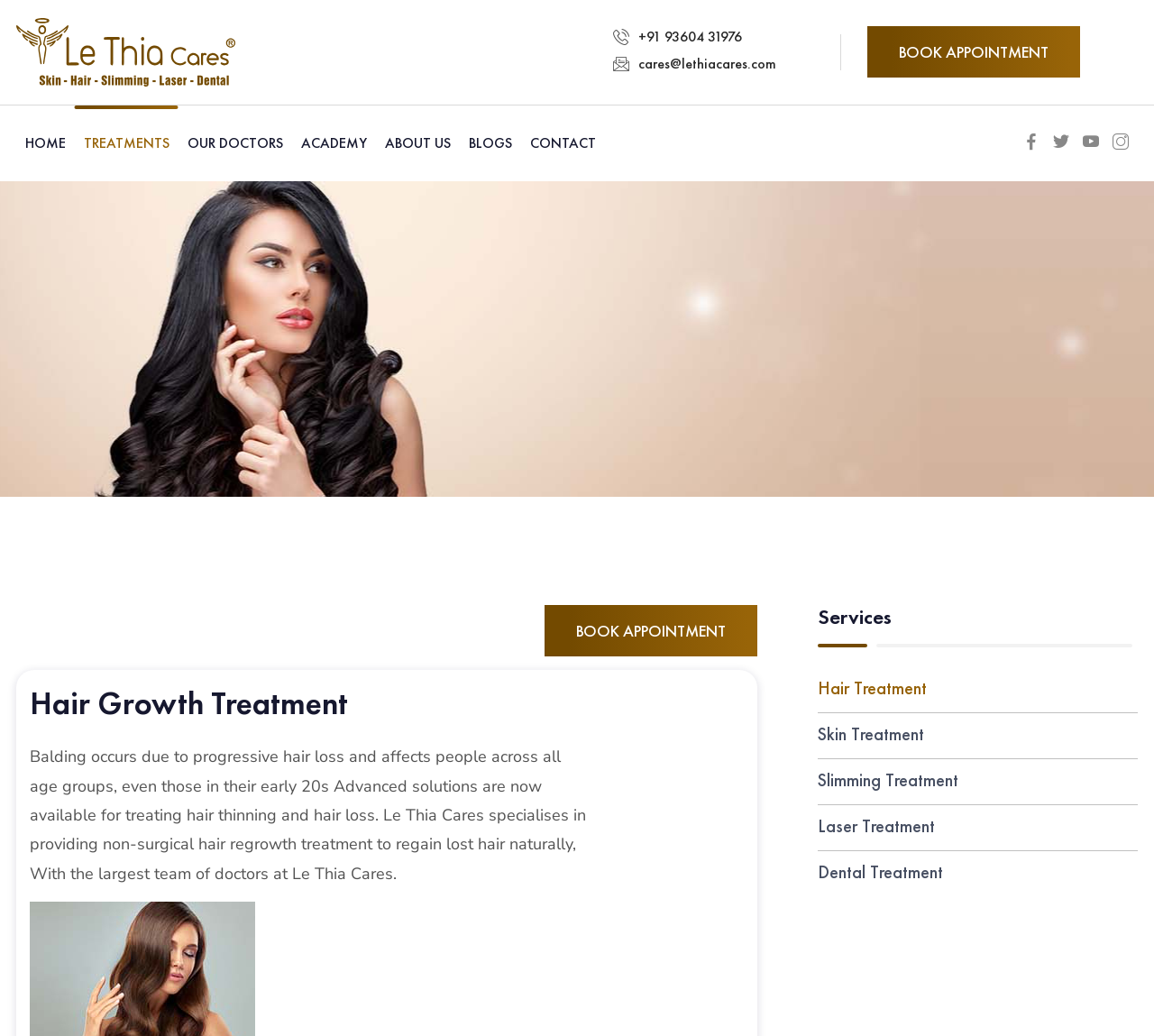Identify the bounding box for the UI element described as: "Treatments". The coordinates should be four float numbers between 0 and 1, i.e., [left, top, right, bottom].

[0.064, 0.102, 0.154, 0.175]